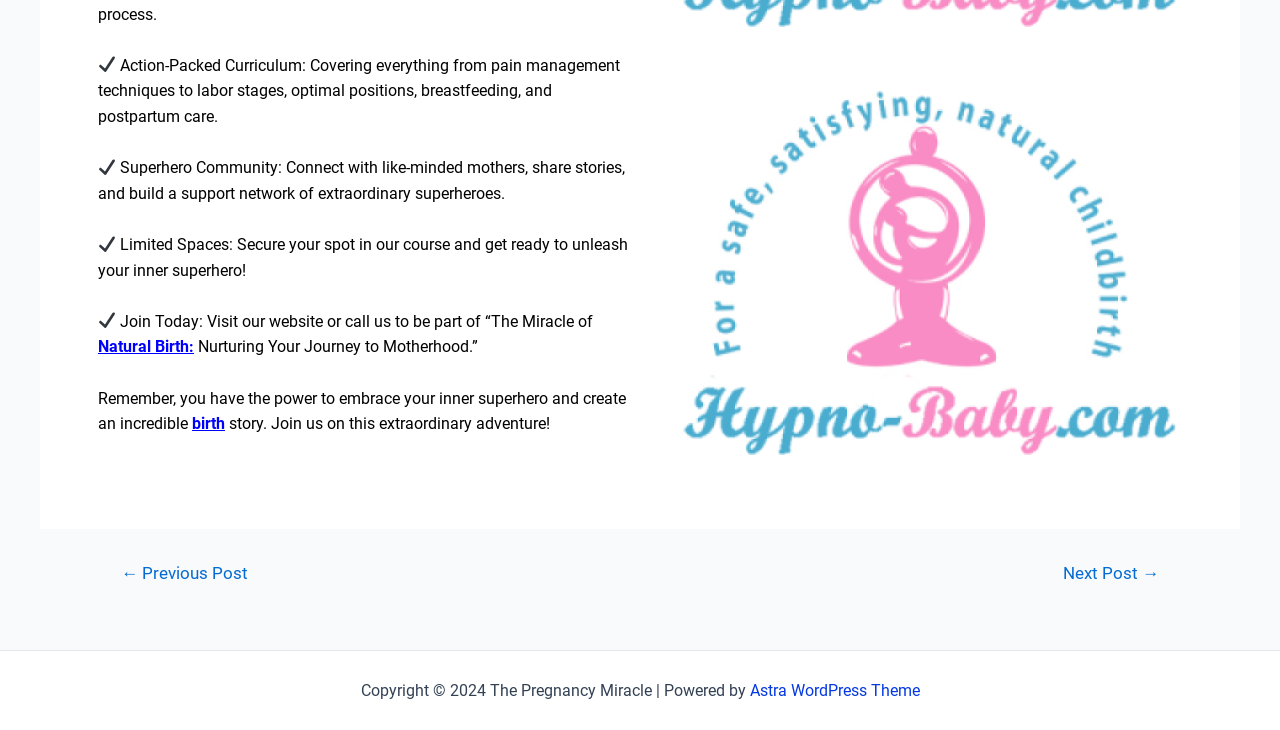Predict the bounding box coordinates for the UI element described as: "← Previous Post". The coordinates should be four float numbers between 0 and 1, presented as [left, top, right, bottom].

[0.074, 0.774, 0.214, 0.797]